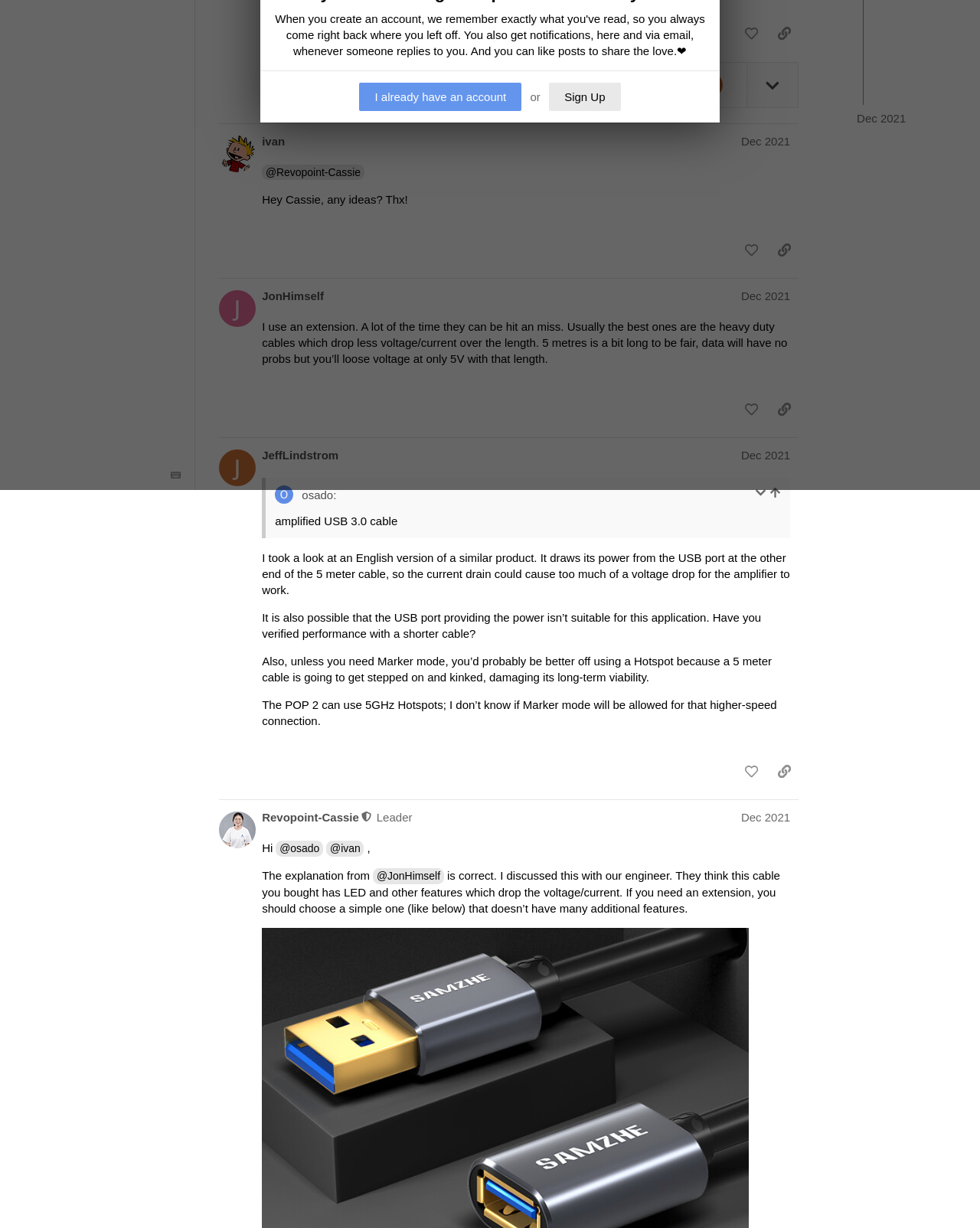Given the description: "last reply Dec 2021", determine the bounding box coordinates of the UI element. The coordinates should be formatted as four float numbers between 0 and 1, [left, top, right, bottom].

[0.368, 0.056, 0.444, 0.083]